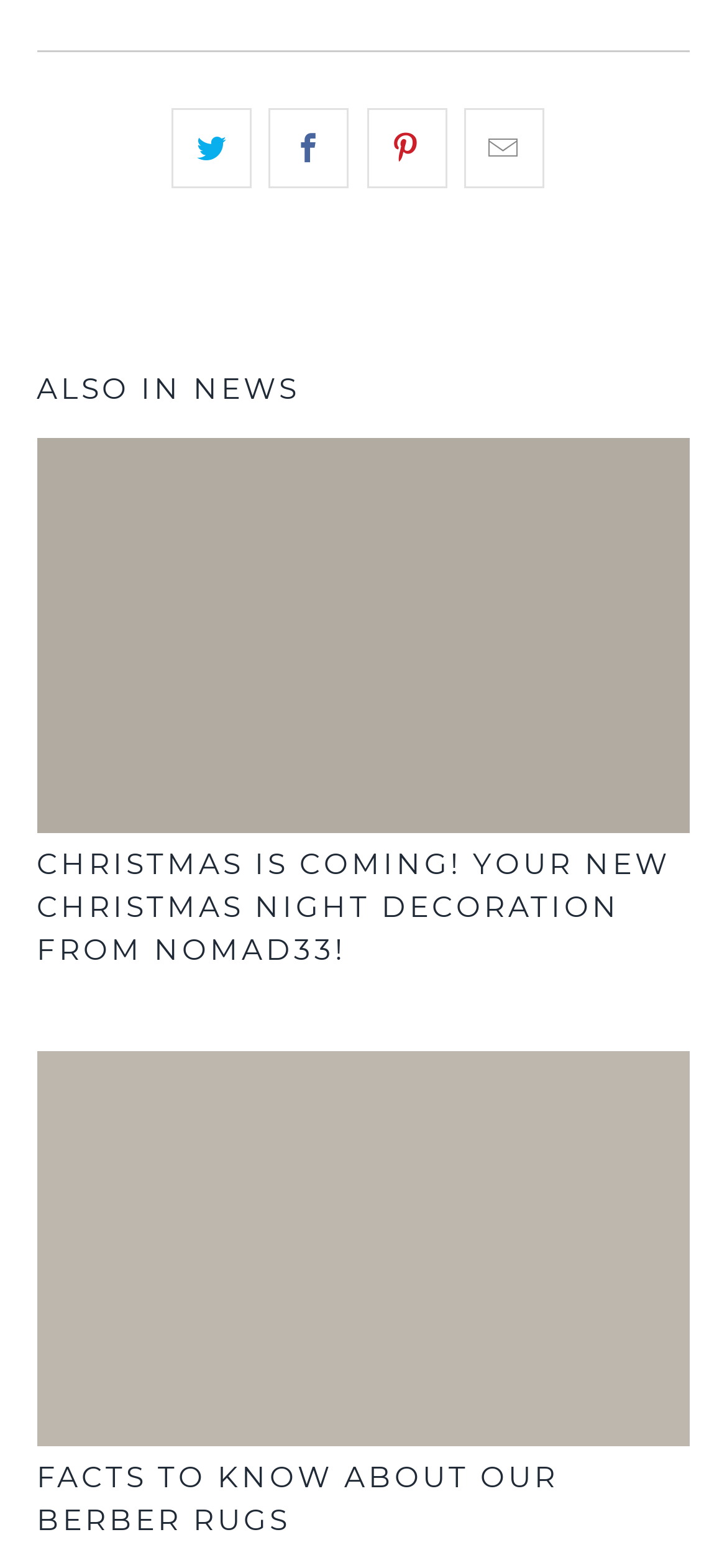Using the information in the image, give a detailed answer to the following question: What type of rugs are mentioned in the third article?

The third article has a heading 'FACTS TO KNOW ABOUT OUR BERBER RUGS' and a link with a similar description, indicating that the type of rugs mentioned is Berber Rugs.